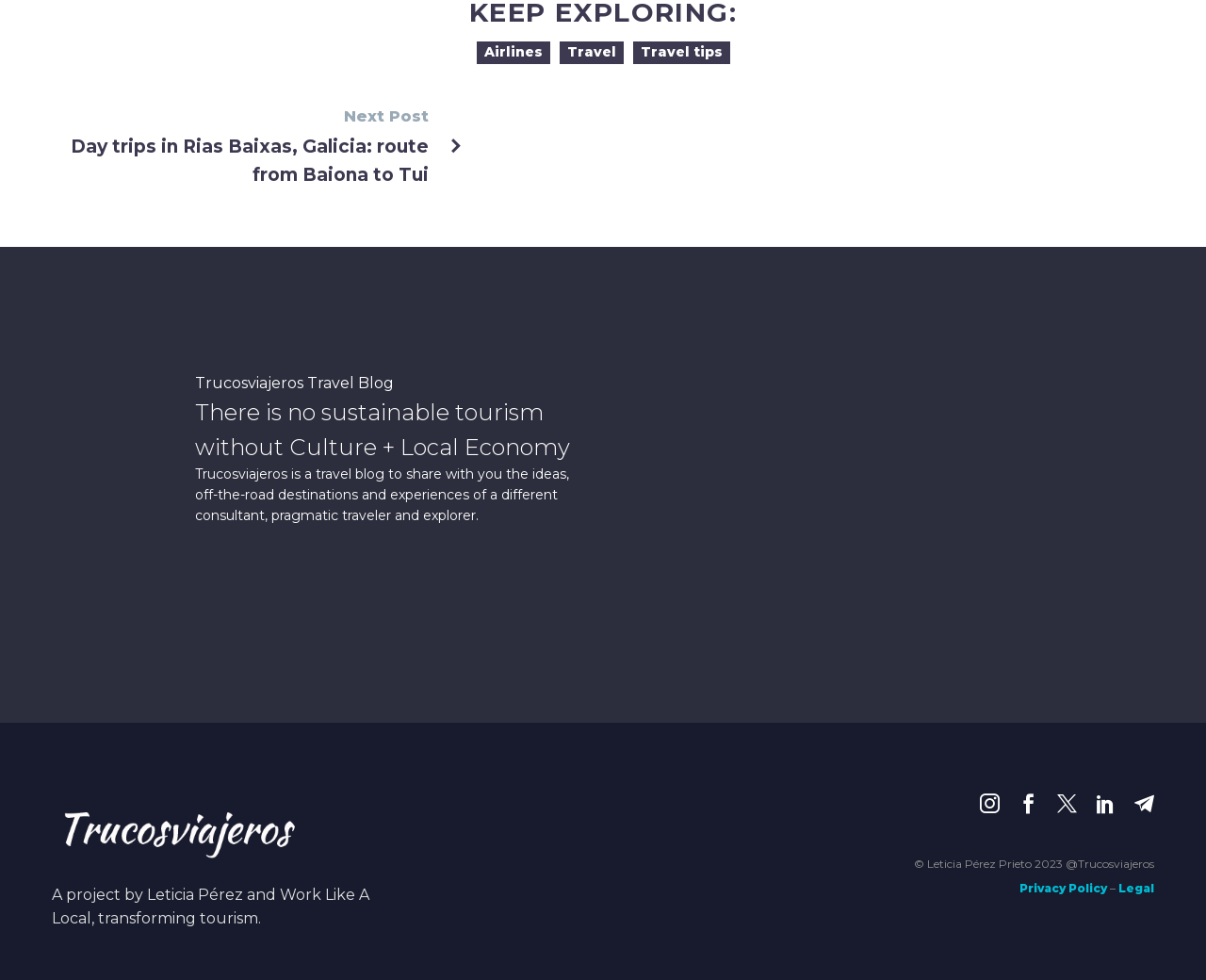What is the consultancy service offered?
Based on the image, respond with a single word or phrase.

Work Like a Local